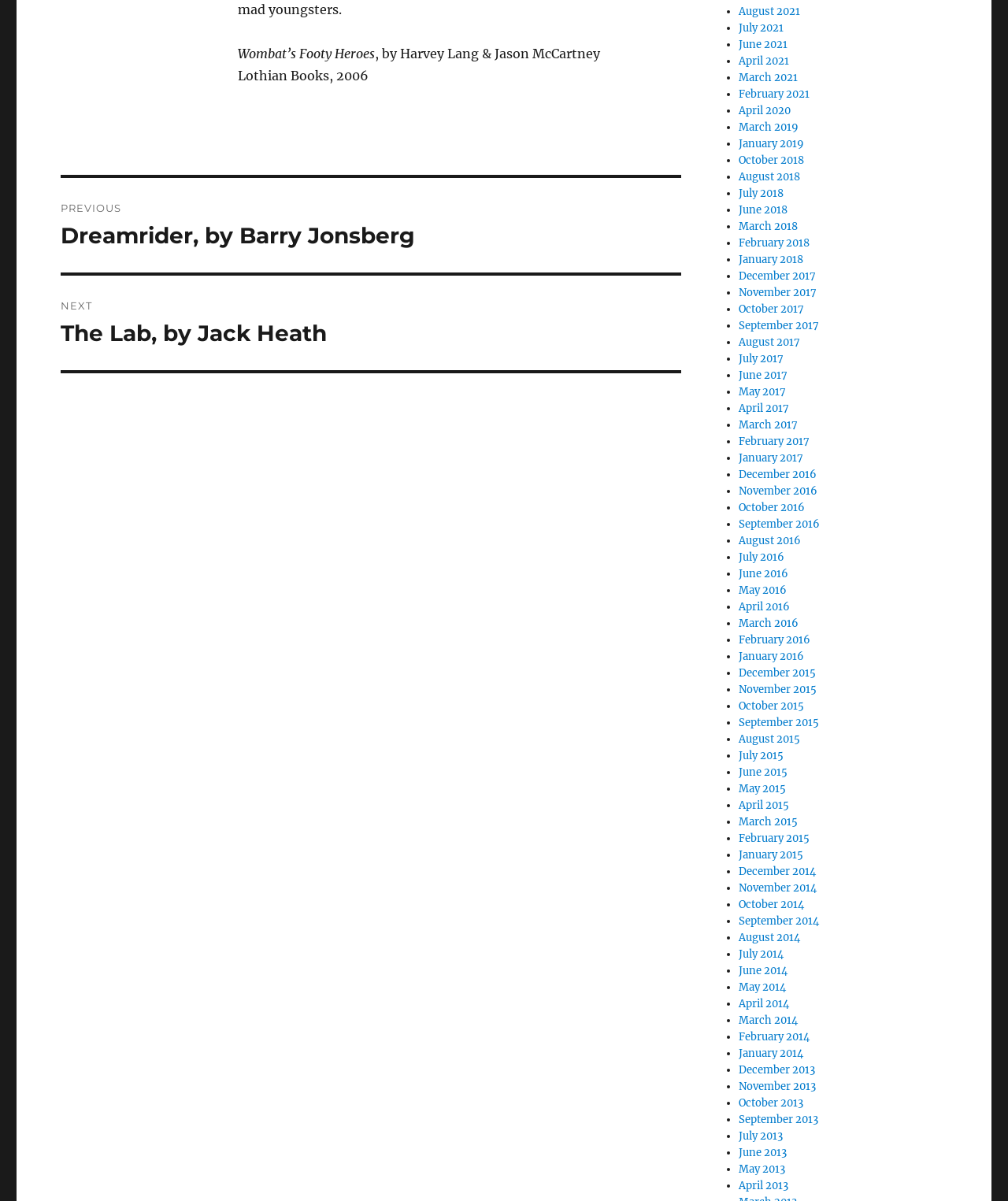Specify the bounding box coordinates of the area to click in order to execute this command: 'Click on 'June 2017''. The coordinates should consist of four float numbers ranging from 0 to 1, and should be formatted as [left, top, right, bottom].

[0.733, 0.307, 0.781, 0.318]